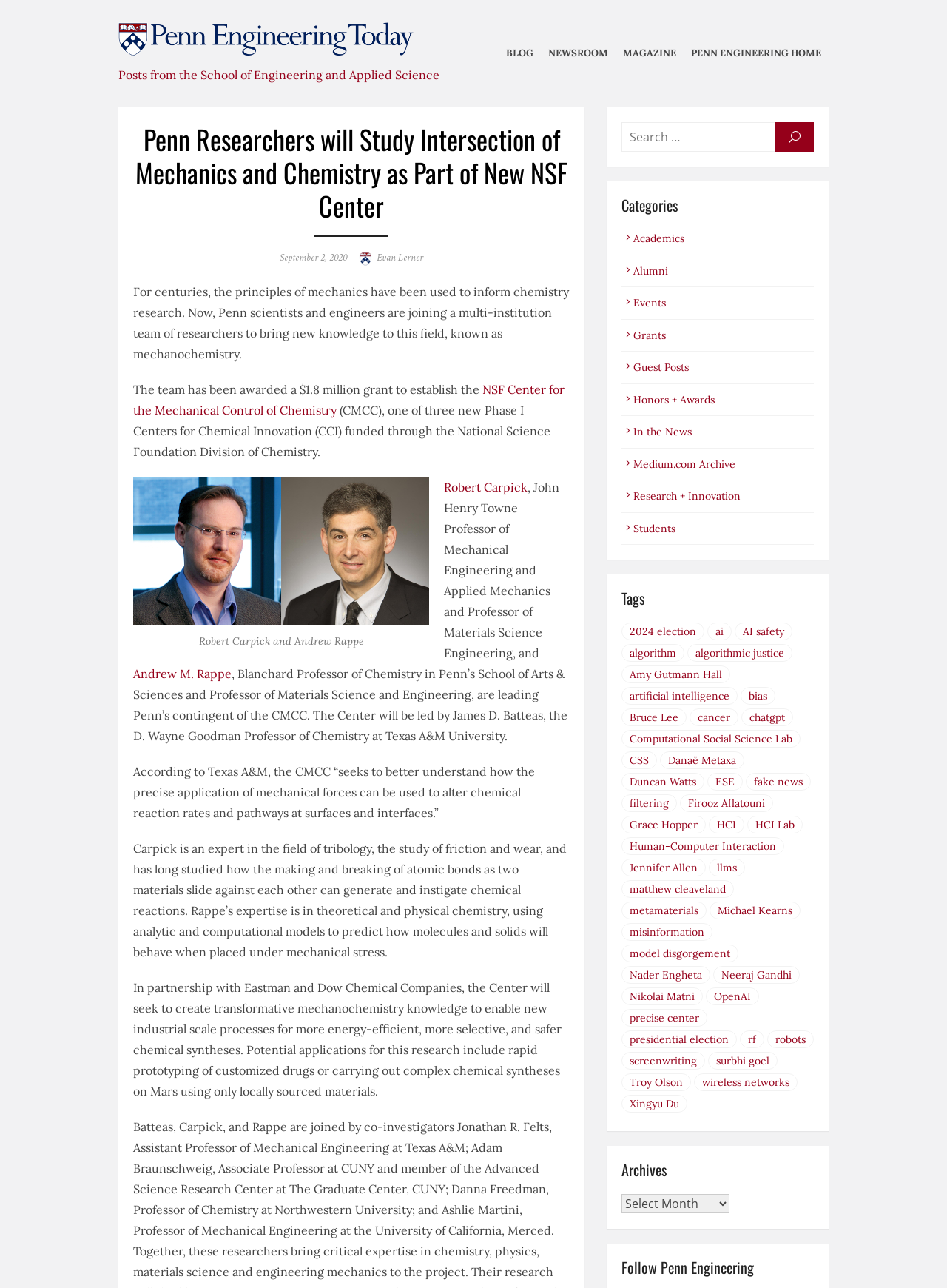Provide the bounding box coordinates for the area that should be clicked to complete the instruction: "Read the post about 'Penn Researchers will Study Intersection of Mechanics and Chemistry as Part of New NSF Center'".

[0.141, 0.095, 0.602, 0.184]